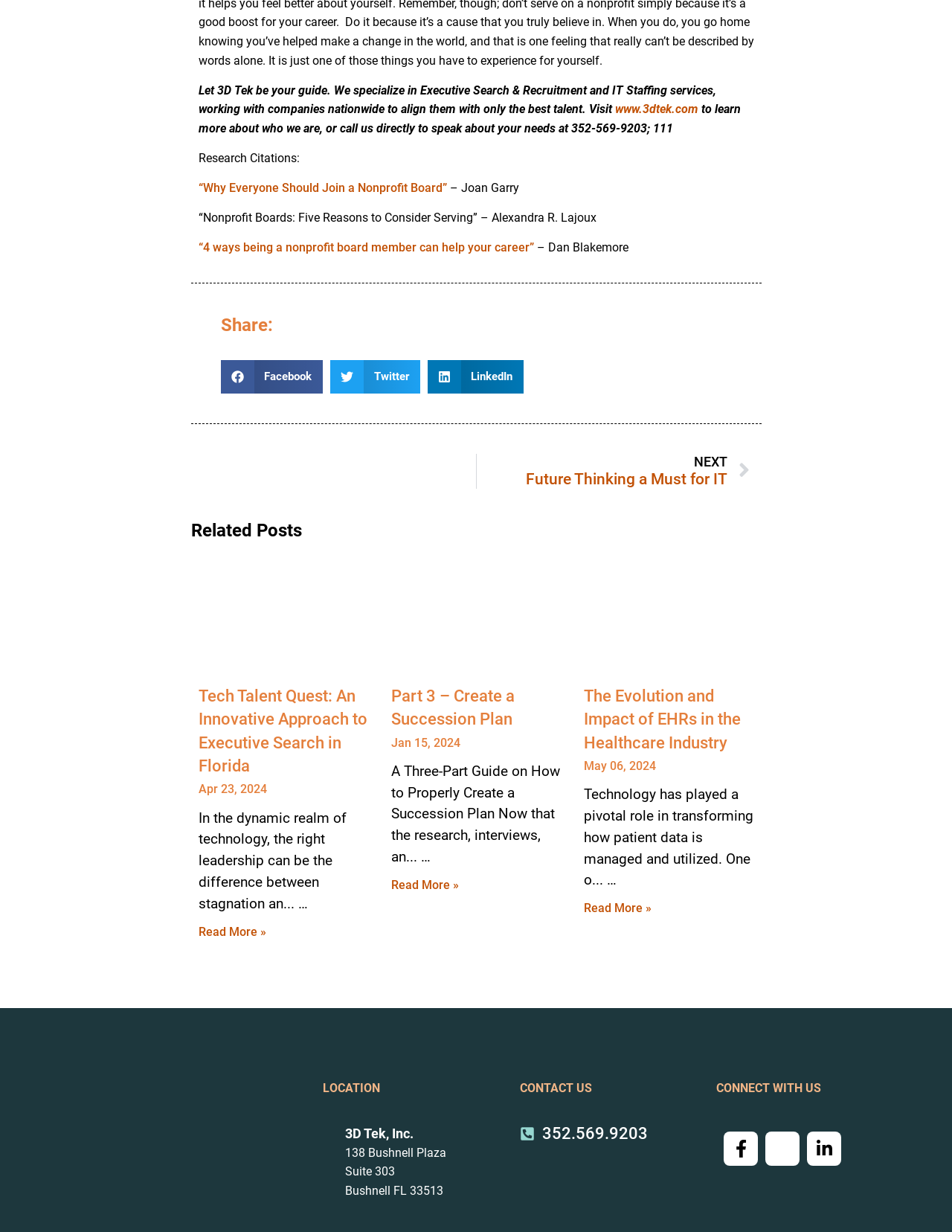What is the company's location?
Answer the question with as much detail as you can, using the image as a reference.

The company's location can be found at the bottom of the webpage, under the 'LOCATION' section, where it is written as '138 Bushnell Plaza, Suite 303, Bushnell FL 33513'.